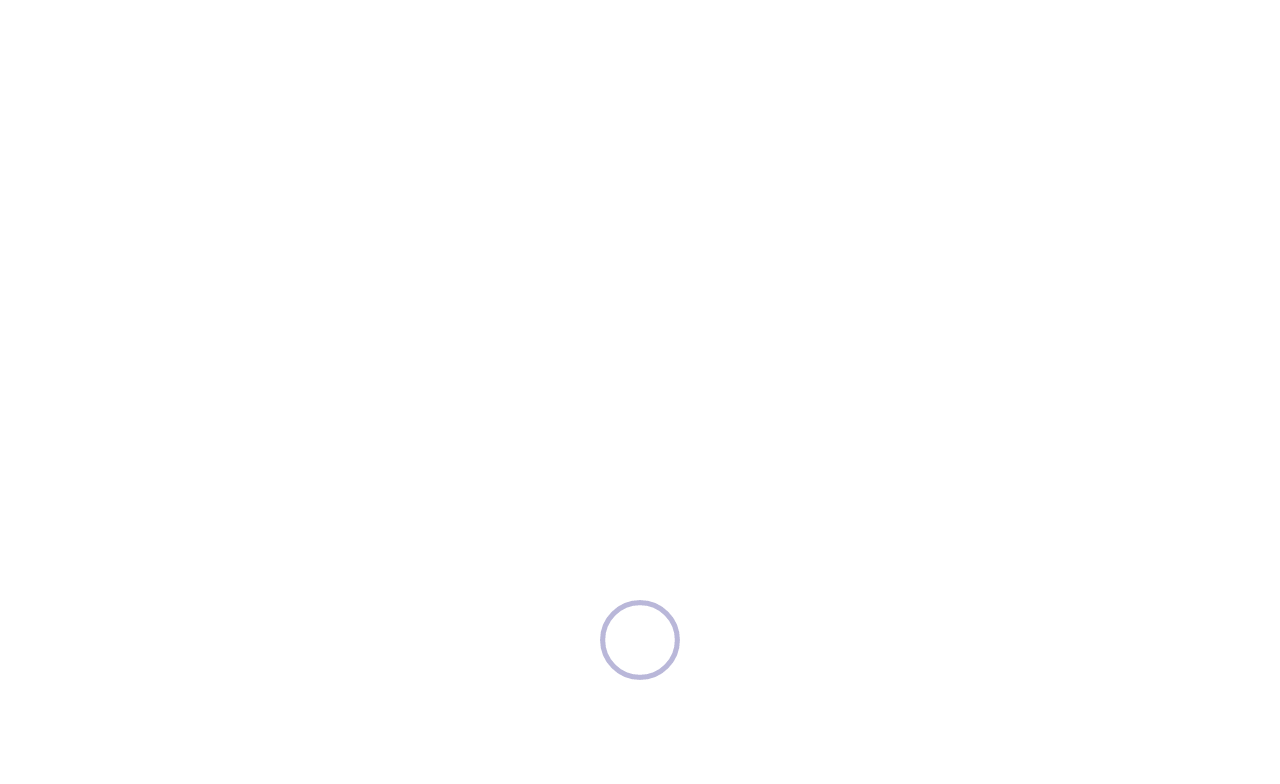Examine the image carefully and respond to the question with a detailed answer: 
What are the available shifts for this job?

I found the available shifts by examining the StaticText element with the text '1ST SHIFT, 2ND SHIFT, FULL TIME' which is located below the job title.